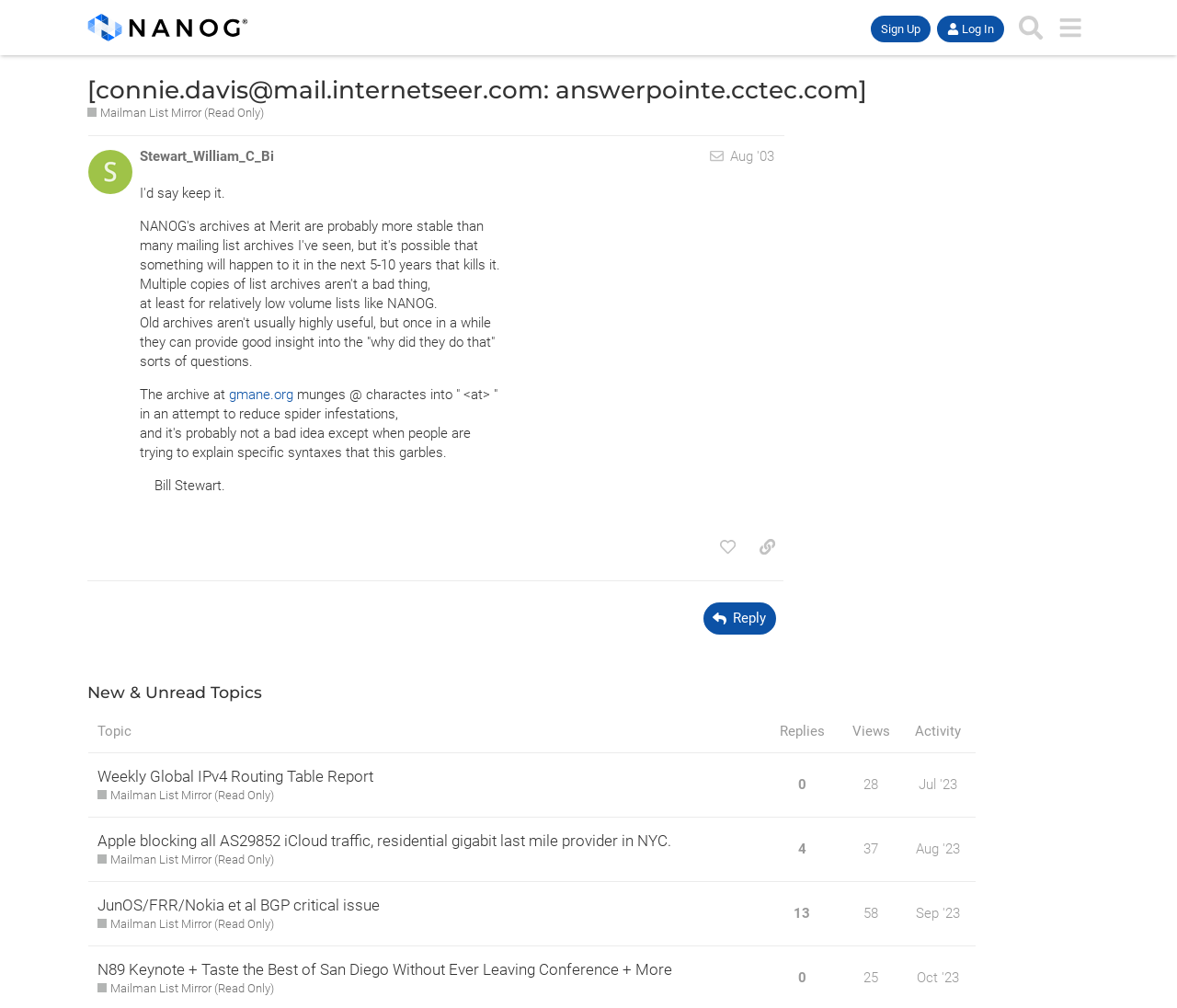How many replies does the topic 'Apple blocking all AS29852 iCloud traffic, residential gigabit last mile provider in NYC' have?
Please provide a detailed and comprehensive answer to the question.

The number of replies can be found in the gridcell of the topic, where it is written as 'This topic has 4 replies'.